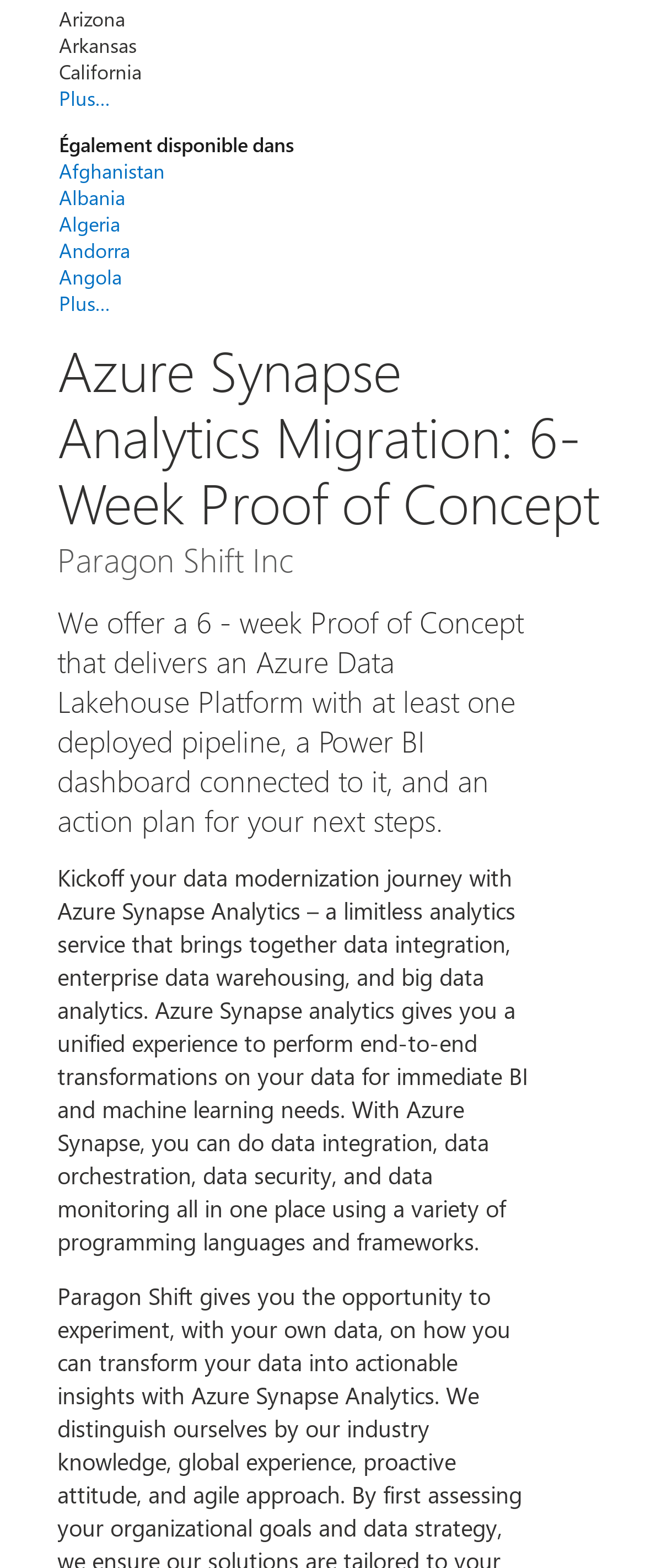Determine the bounding box coordinates of the area to click in order to meet this instruction: "Click on Argentina".

[0.129, 0.26, 0.303, 0.277]